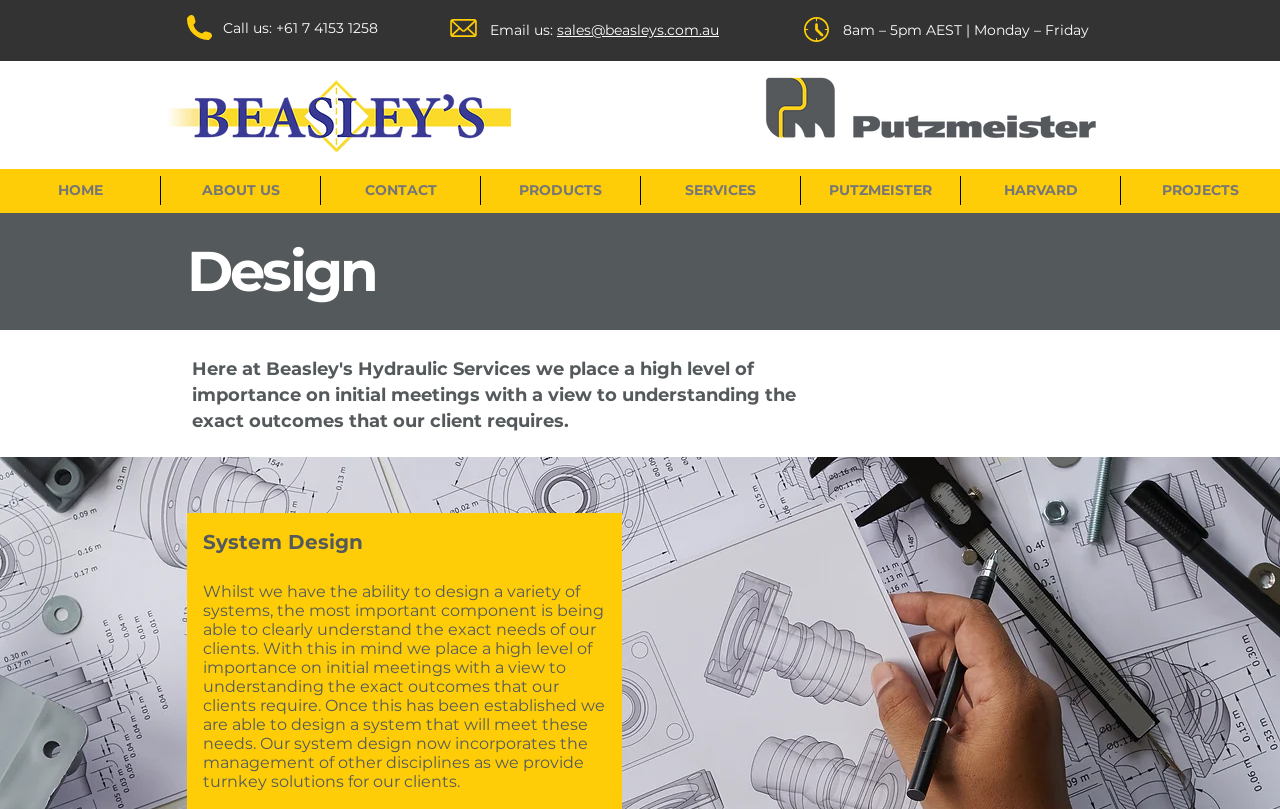Please specify the coordinates of the bounding box for the element that should be clicked to carry out this instruction: "Send an email". The coordinates must be four float numbers between 0 and 1, formatted as [left, top, right, bottom].

[0.435, 0.026, 0.562, 0.048]